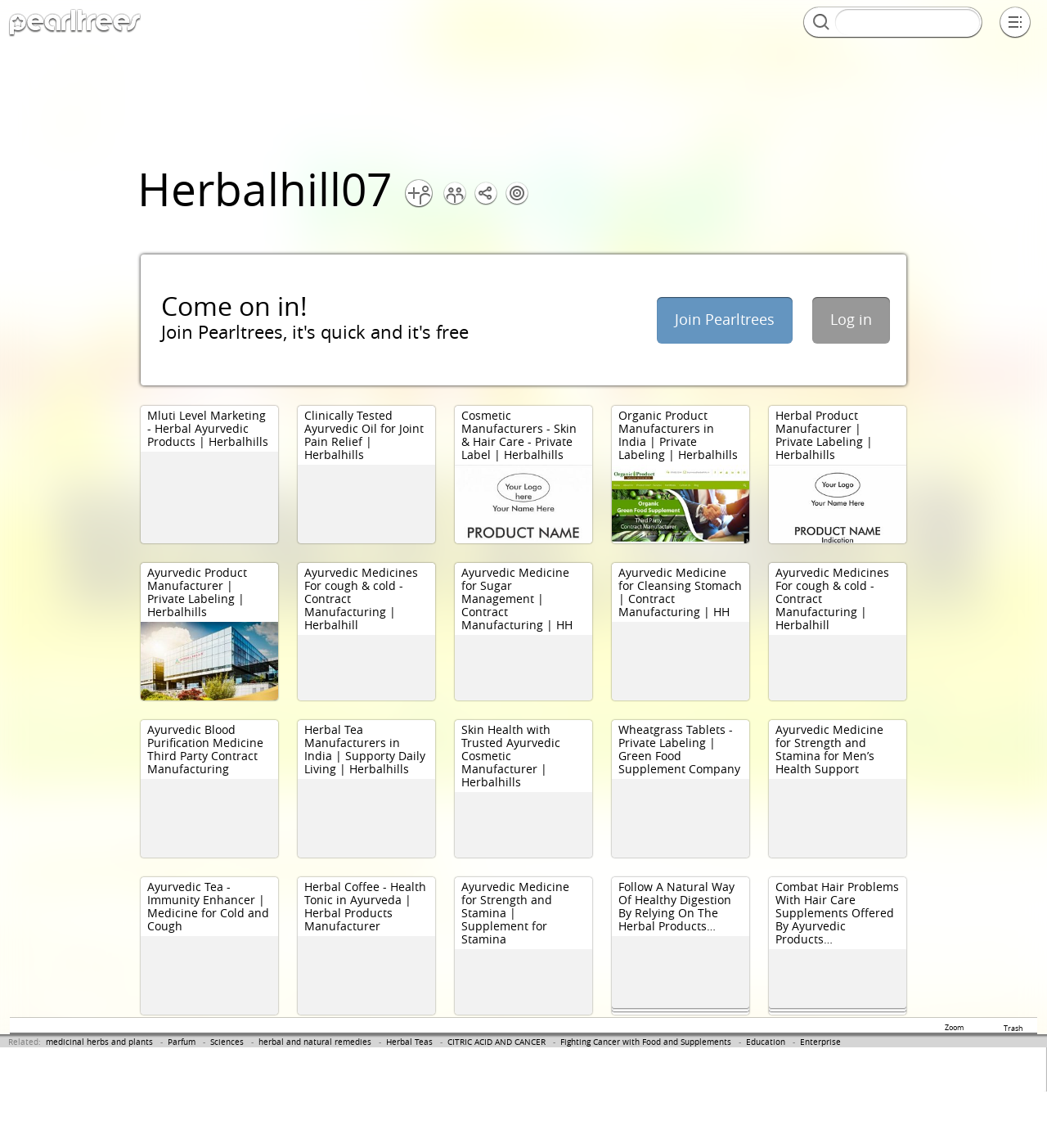Please locate the bounding box coordinates of the region I need to click to follow this instruction: "Click on 'Bourse aux skis'".

None